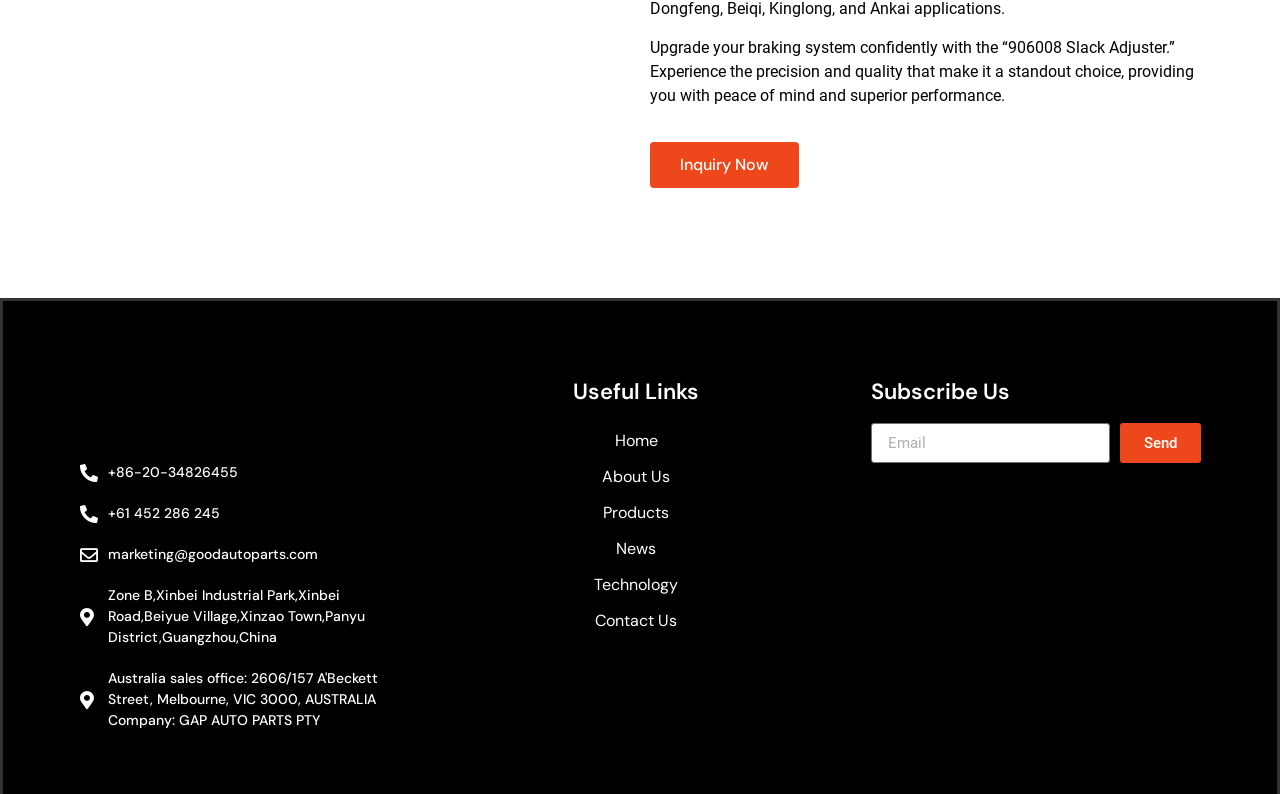Provide a single word or phrase answer to the question: 
What is the product being promoted?

906008 Slack Adjuster